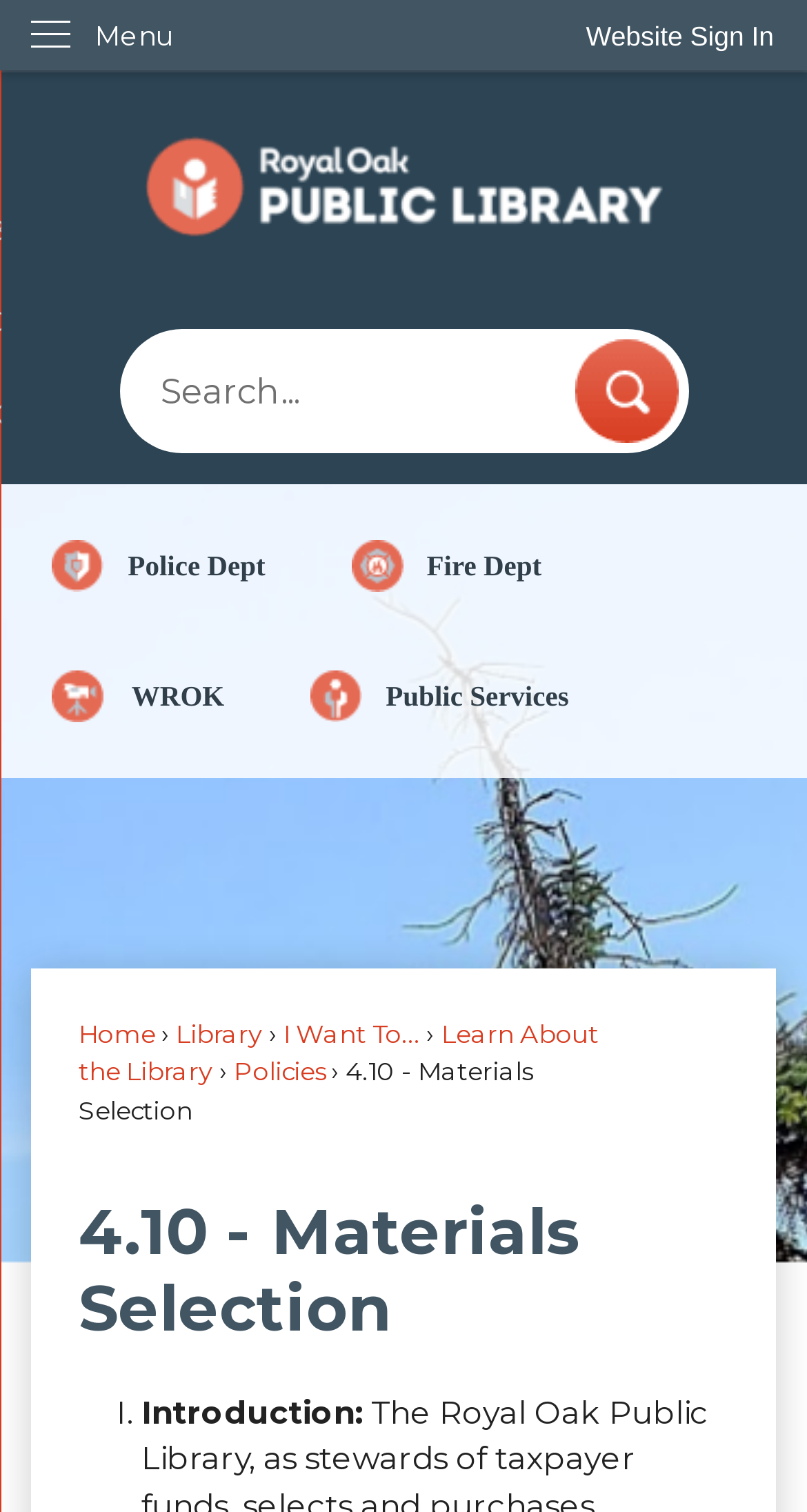How many links are there in the menu?
Look at the screenshot and respond with one word or a short phrase.

5